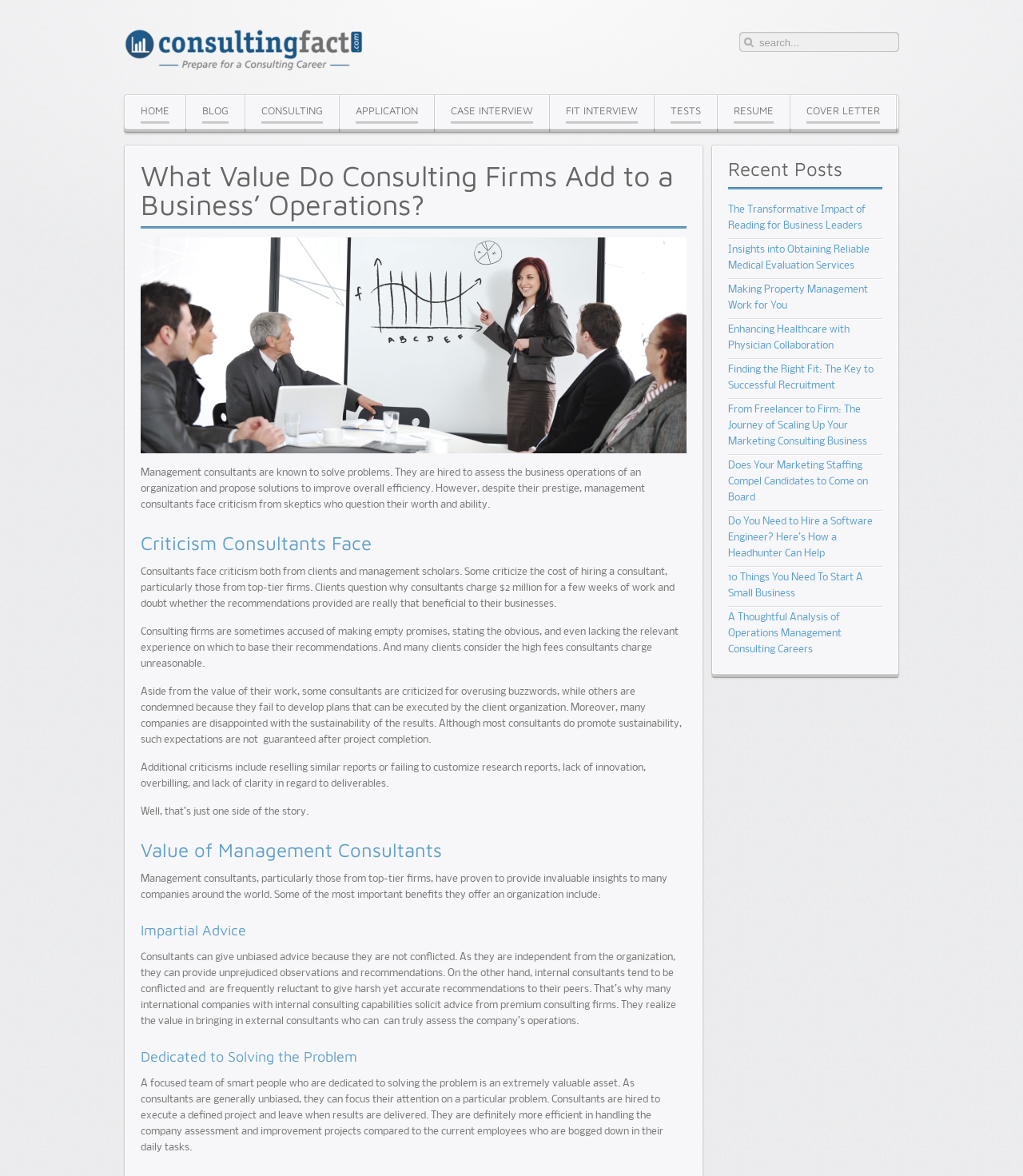Please specify the bounding box coordinates for the clickable region that will help you carry out the instruction: "search for something".

[0.723, 0.027, 0.879, 0.045]